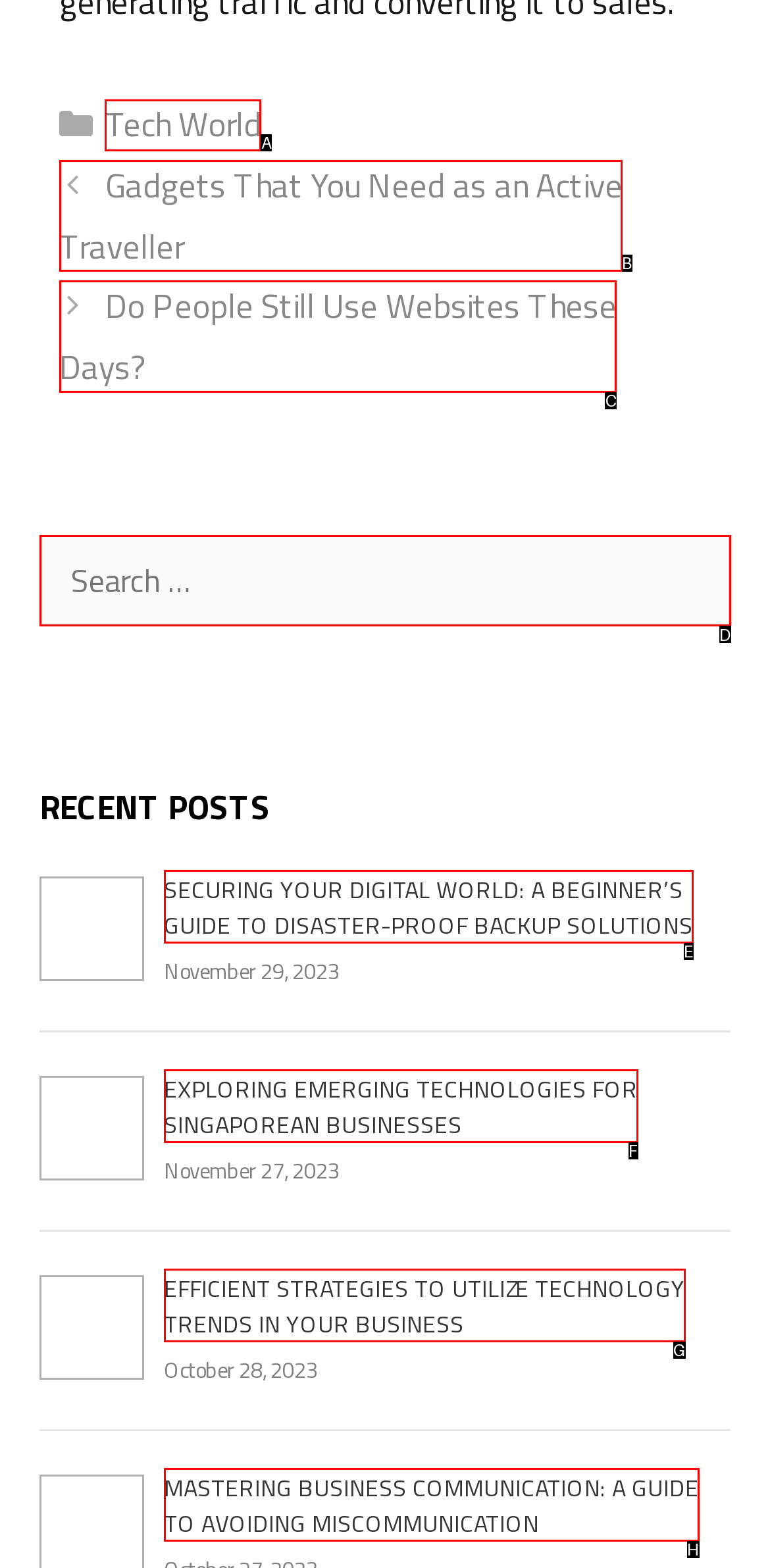Identify the correct option to click in order to accomplish the task: Read the post 'Gadgets That You Need as an Active Traveller' Provide your answer with the letter of the selected choice.

B